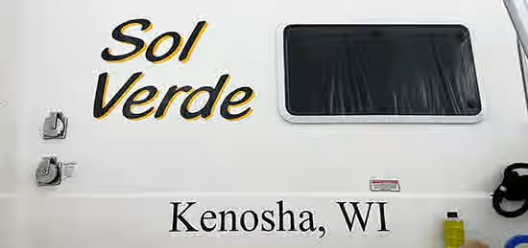Respond with a single word or phrase to the following question:
What is the location of the boat?

Kenosha, WI